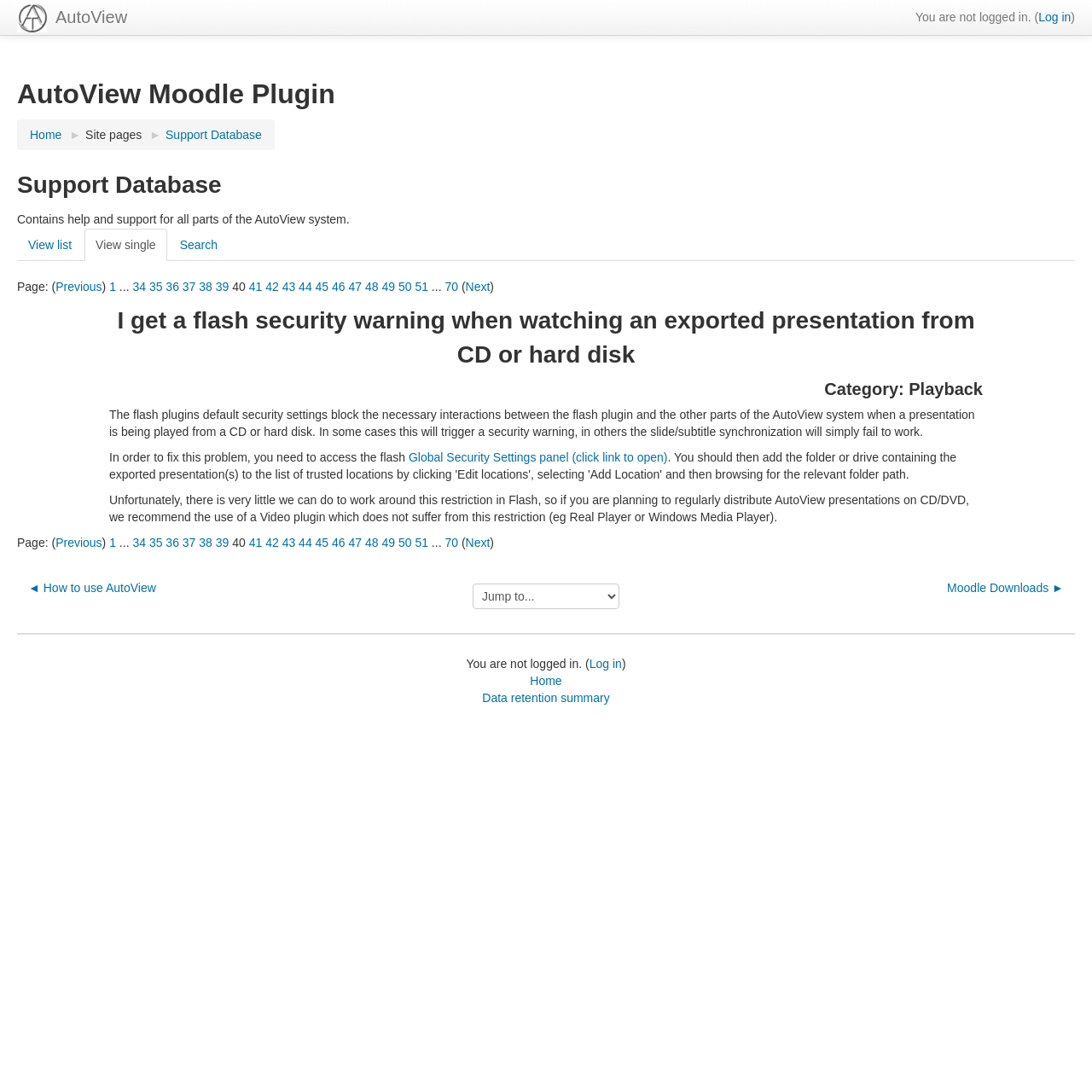Find the bounding box coordinates of the element to click in order to complete this instruction: "Search". The bounding box coordinates must be four float numbers between 0 and 1, denoted as [left, top, right, bottom].

[0.154, 0.209, 0.209, 0.239]